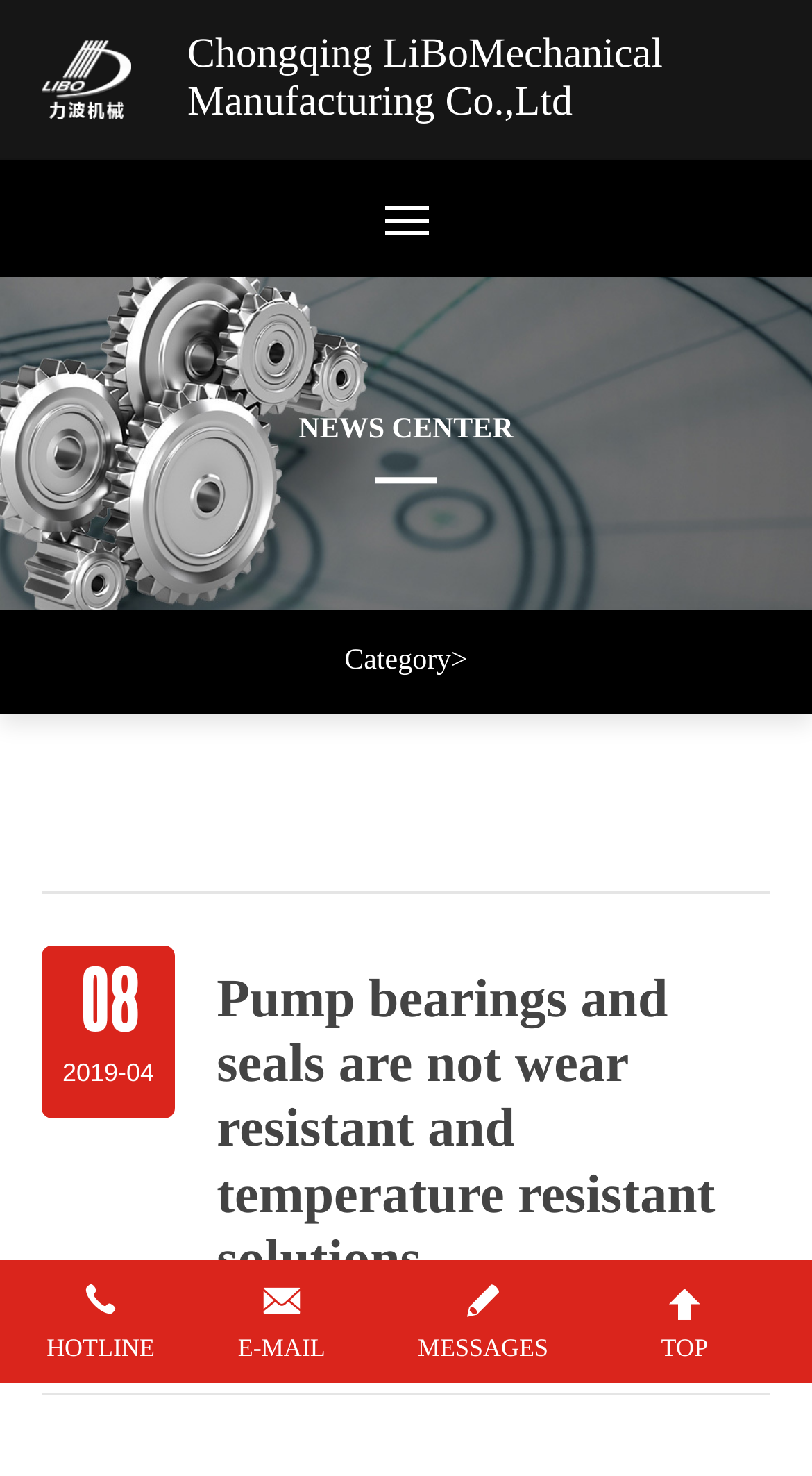Provide the bounding box coordinates for the UI element that is described by this text: "Chongqing LiBoMechanical Manufacturing Co.,Ltd". The coordinates should be in the form of four float numbers between 0 and 1: [left, top, right, bottom].

[0.231, 0.021, 0.816, 0.085]